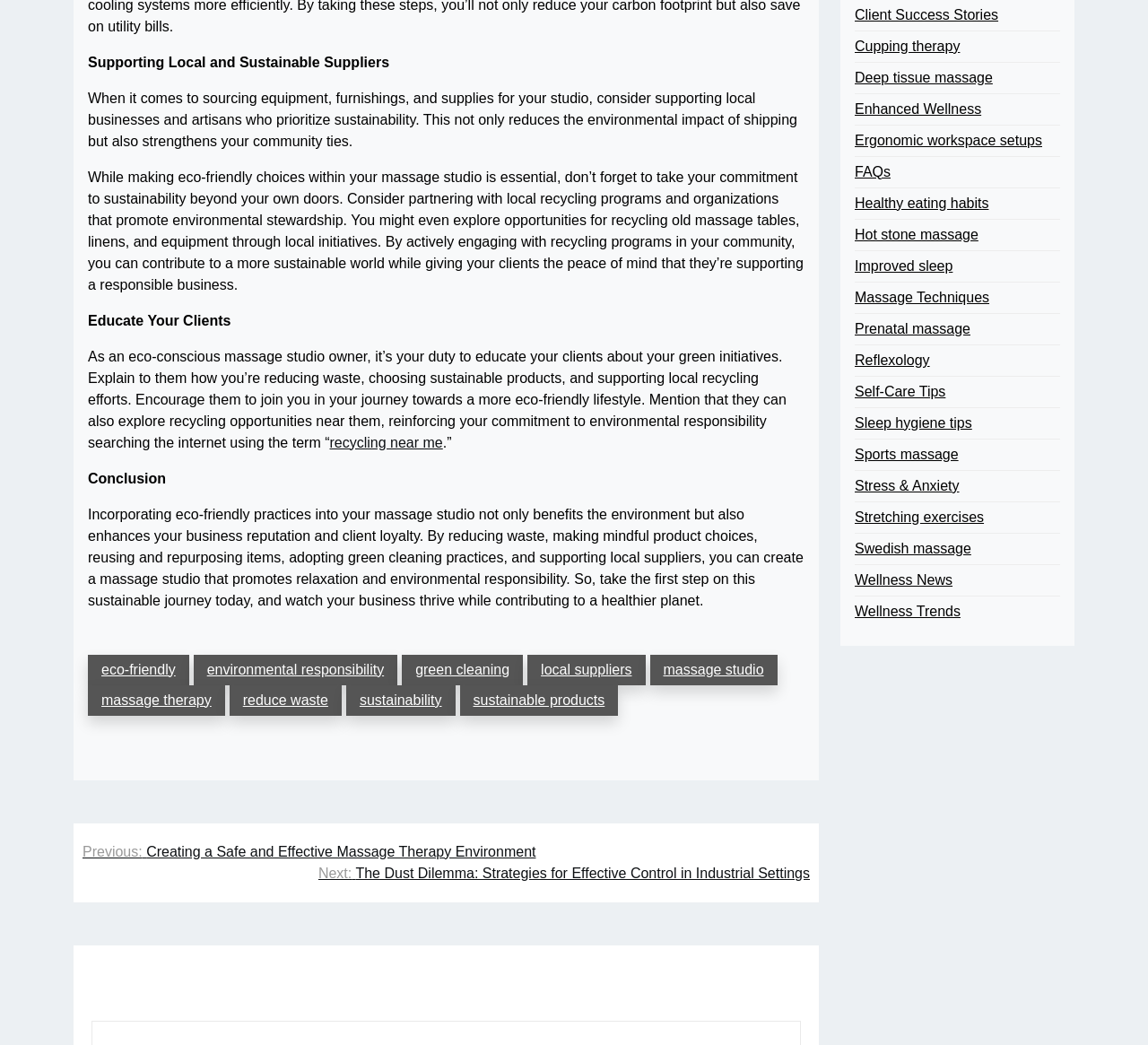Please identify the bounding box coordinates of the element on the webpage that should be clicked to follow this instruction: "Click on 'recycling near me'". The bounding box coordinates should be given as four float numbers between 0 and 1, formatted as [left, top, right, bottom].

[0.287, 0.413, 0.386, 0.434]